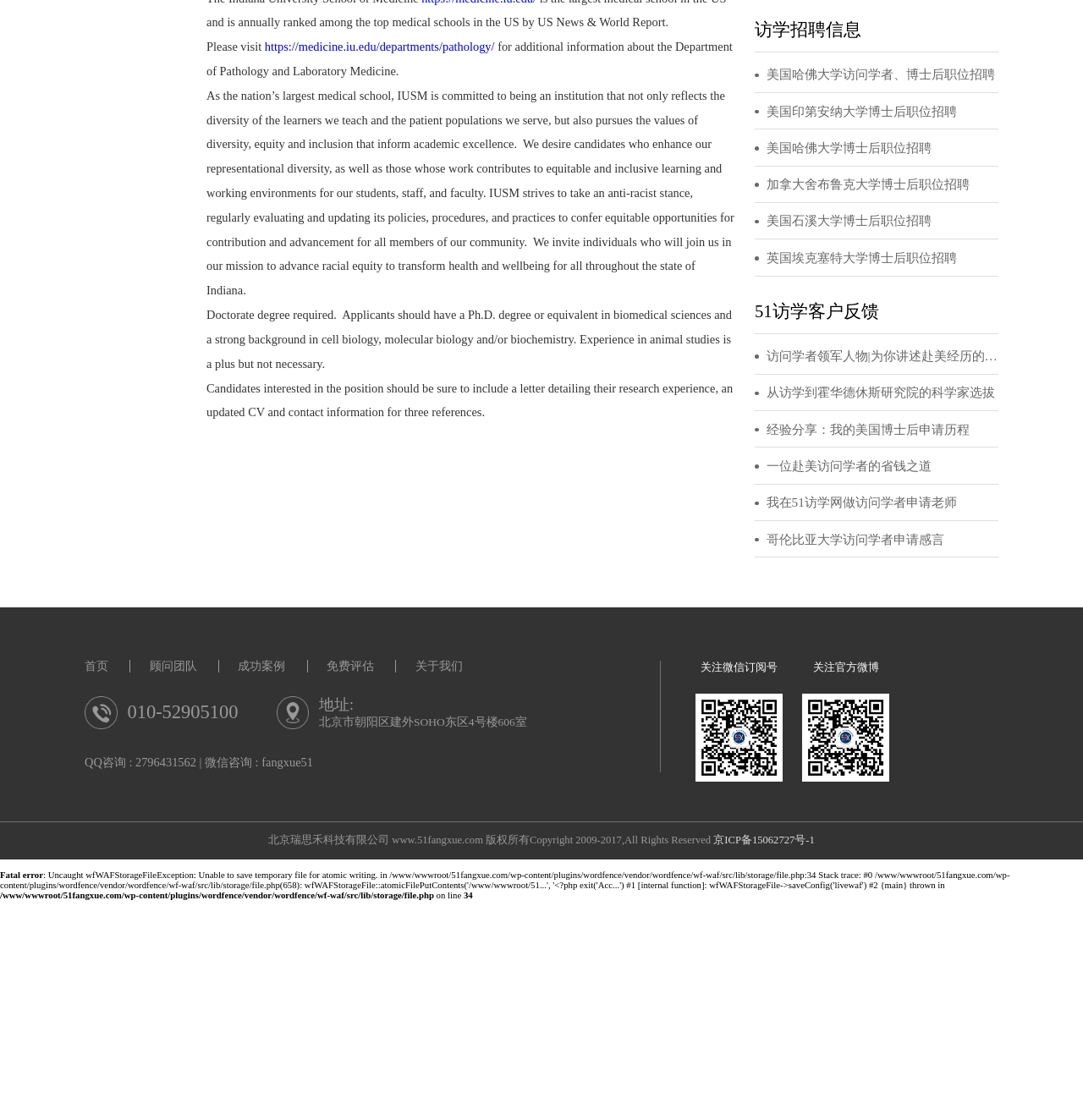Please specify the coordinates of the bounding box for the element that should be clicked to carry out this instruction: "learn more about the Department of Pathology and Laboratory Medicine". The coordinates must be four float numbers between 0 and 1, formatted as [left, top, right, bottom].

[0.271, 0.147, 0.507, 0.16]